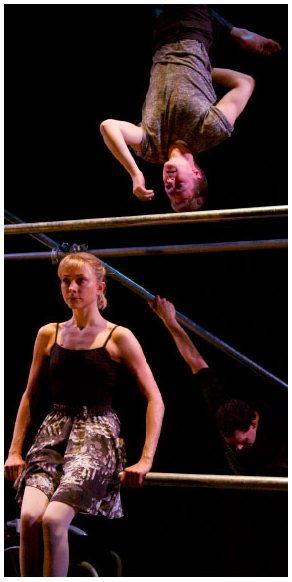What is the purpose of the dramatic use of lighting?
Give a comprehensive and detailed explanation for the question.

The caption states that the dramatic use of lighting accentuates the expressions and physicality of the dancers, contributing to the overall emotional intensity of the scene, which implies that the lighting is used to highlight the dancers' movements and emotions.